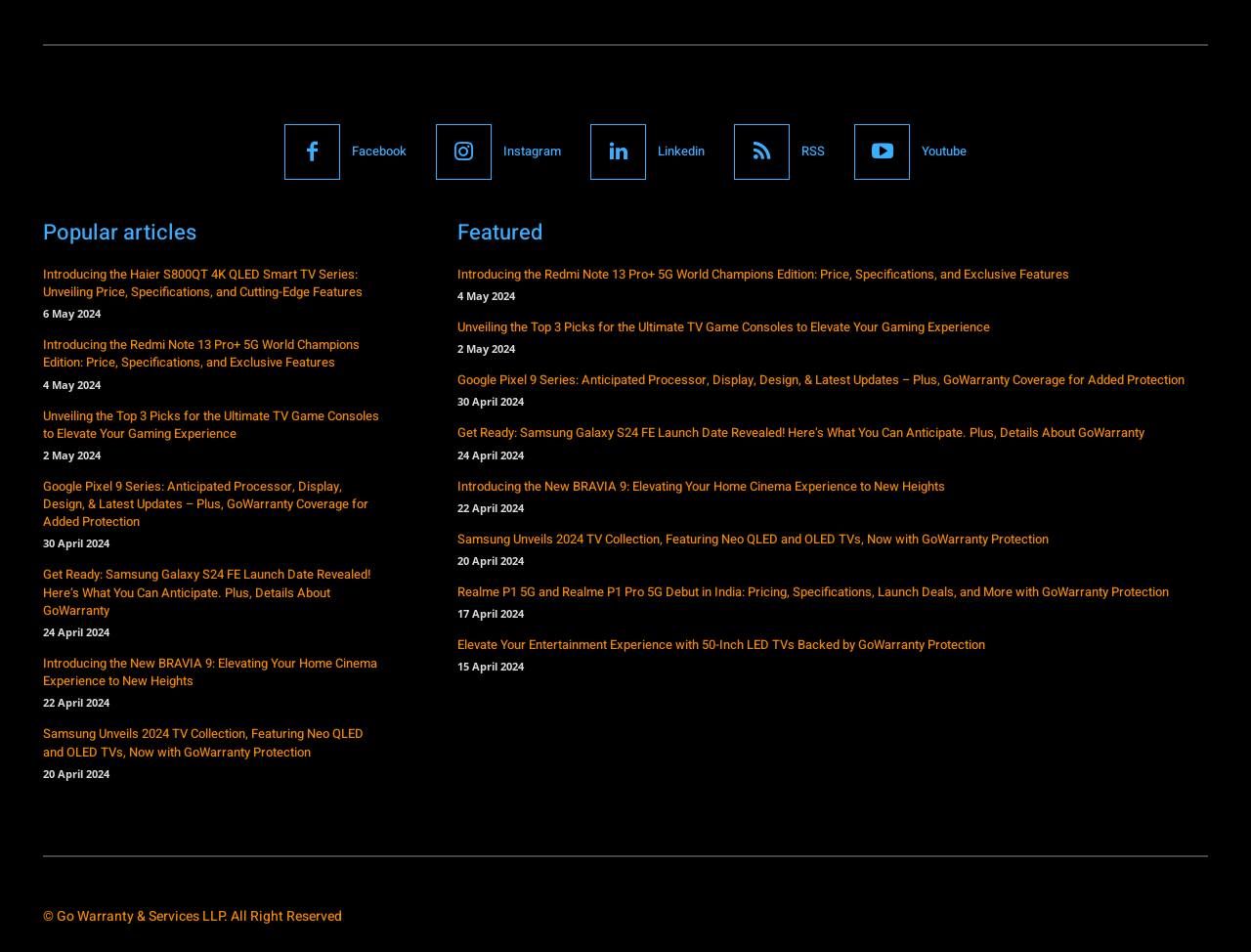Please specify the bounding box coordinates of the clickable section necessary to execute the following command: "Check Featured section".

[0.366, 0.228, 0.434, 0.261]